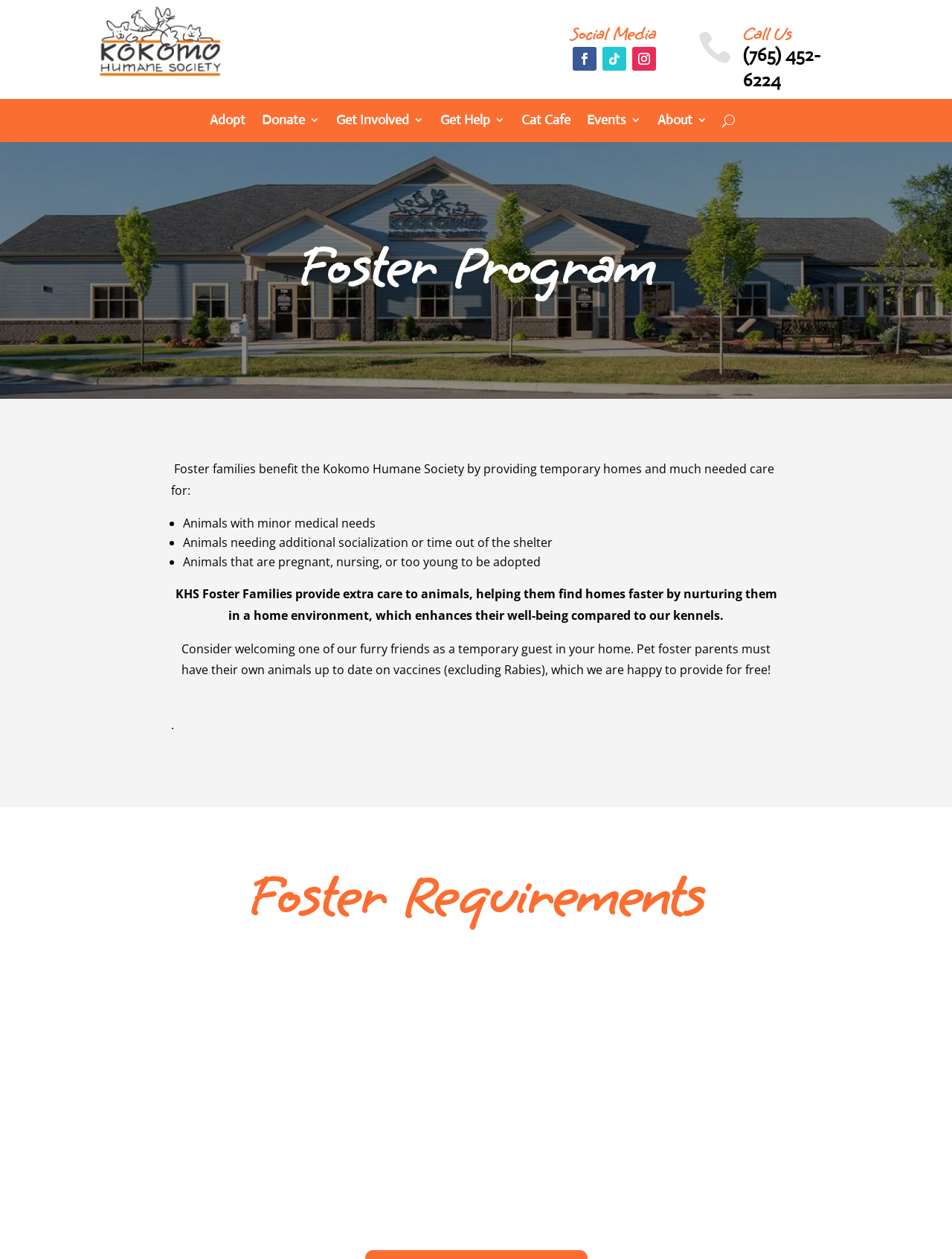Determine the bounding box coordinates of the clickable element to complete this instruction: "Click the 'Adopt' link". Provide the coordinates in the format of four float numbers between 0 and 1, [left, top, right, bottom].

[0.22, 0.091, 0.257, 0.111]